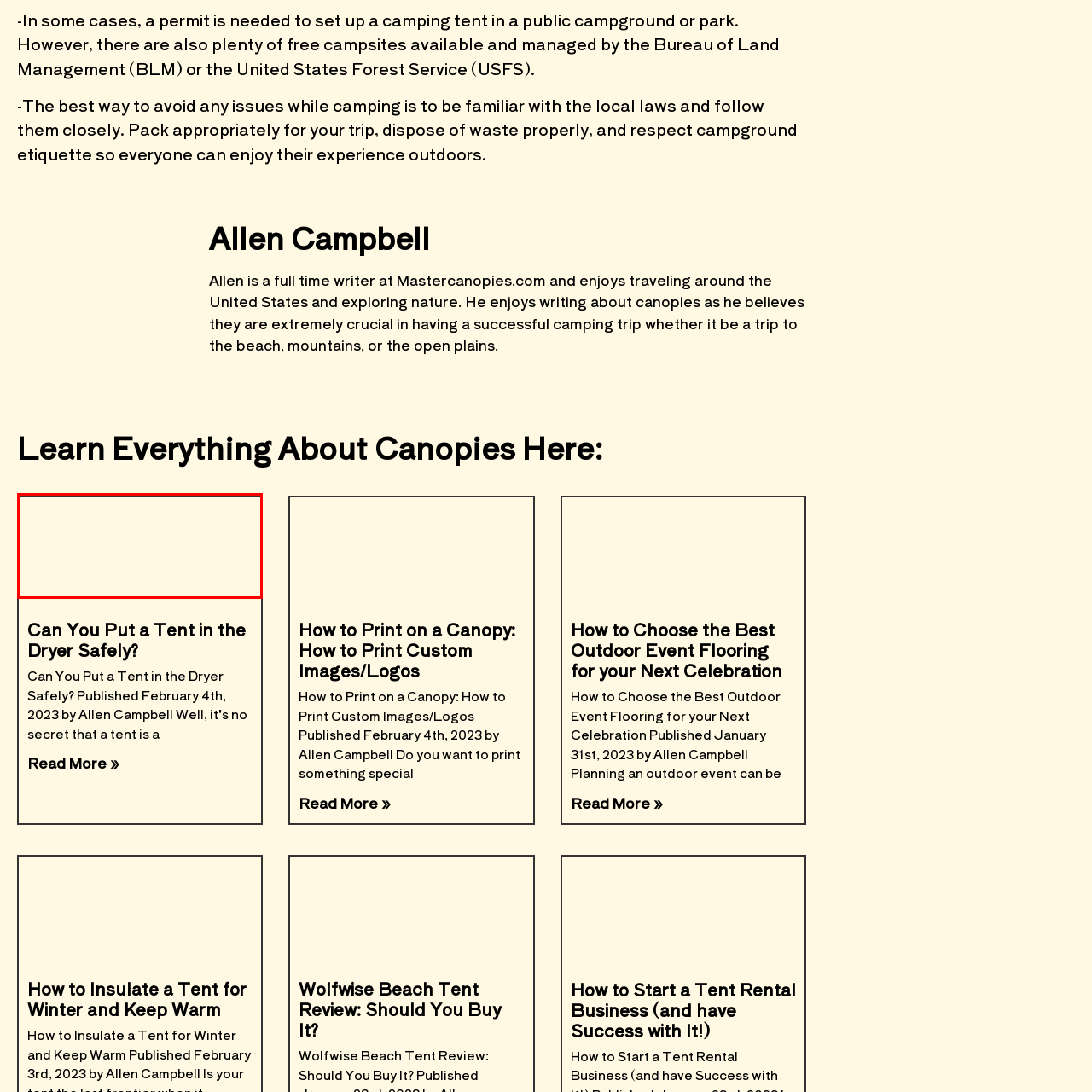Direct your gaze to the image circumscribed by the red boundary and deliver a thorough answer to the following question, drawing from the image's details: 
When was the article published?

The publication date of the article is mentioned in the caption as February 4, 2023, which is the date when Allen Campbell wrote the article 'Can You Put a Tent in the Dryer Safely?'